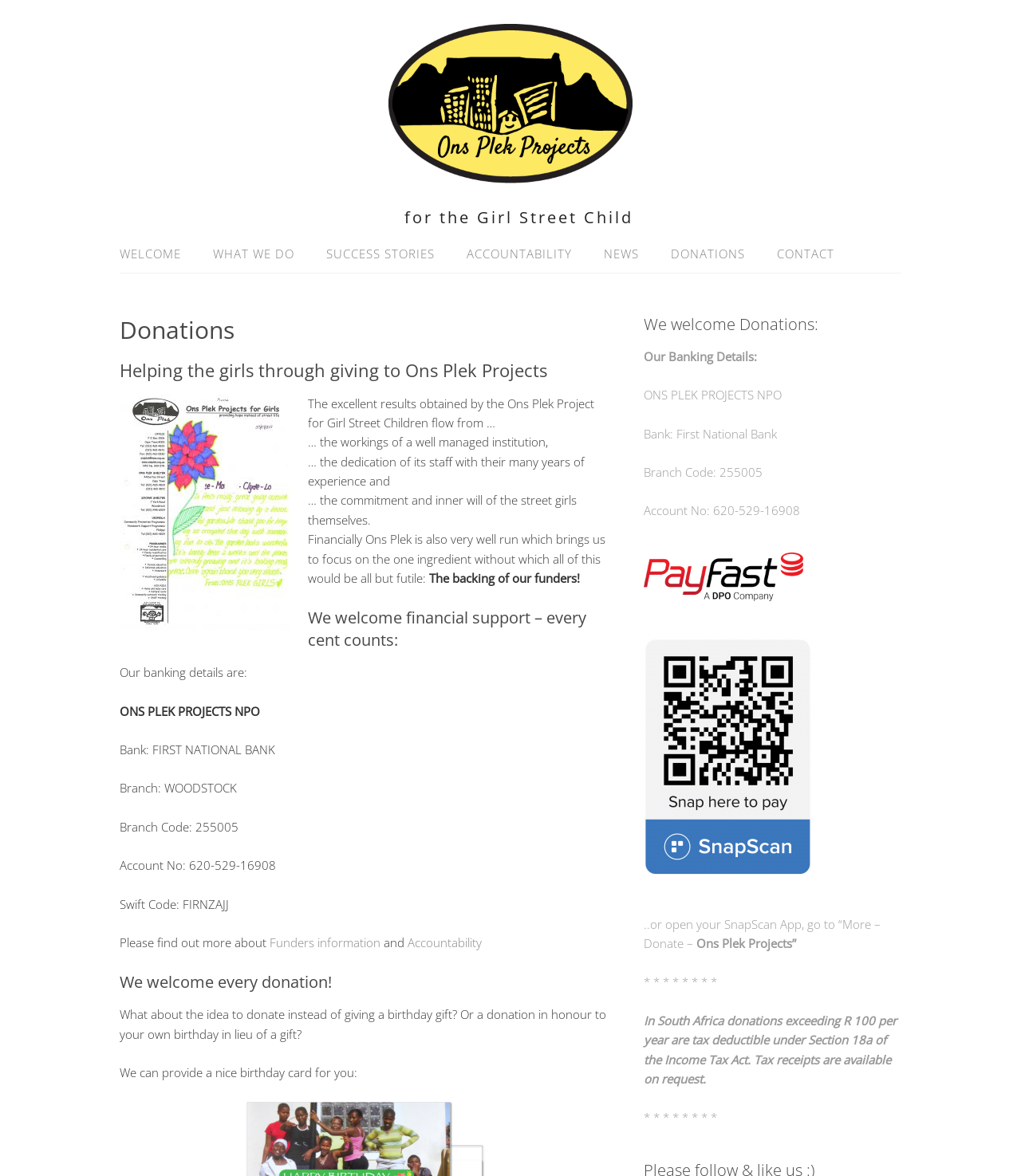Please identify the bounding box coordinates of the region to click in order to complete the given instruction: "Click on 'Onsplek at Payfast'". The coordinates should be four float numbers between 0 and 1, i.e., [left, top, right, bottom].

[0.63, 0.5, 0.786, 0.514]